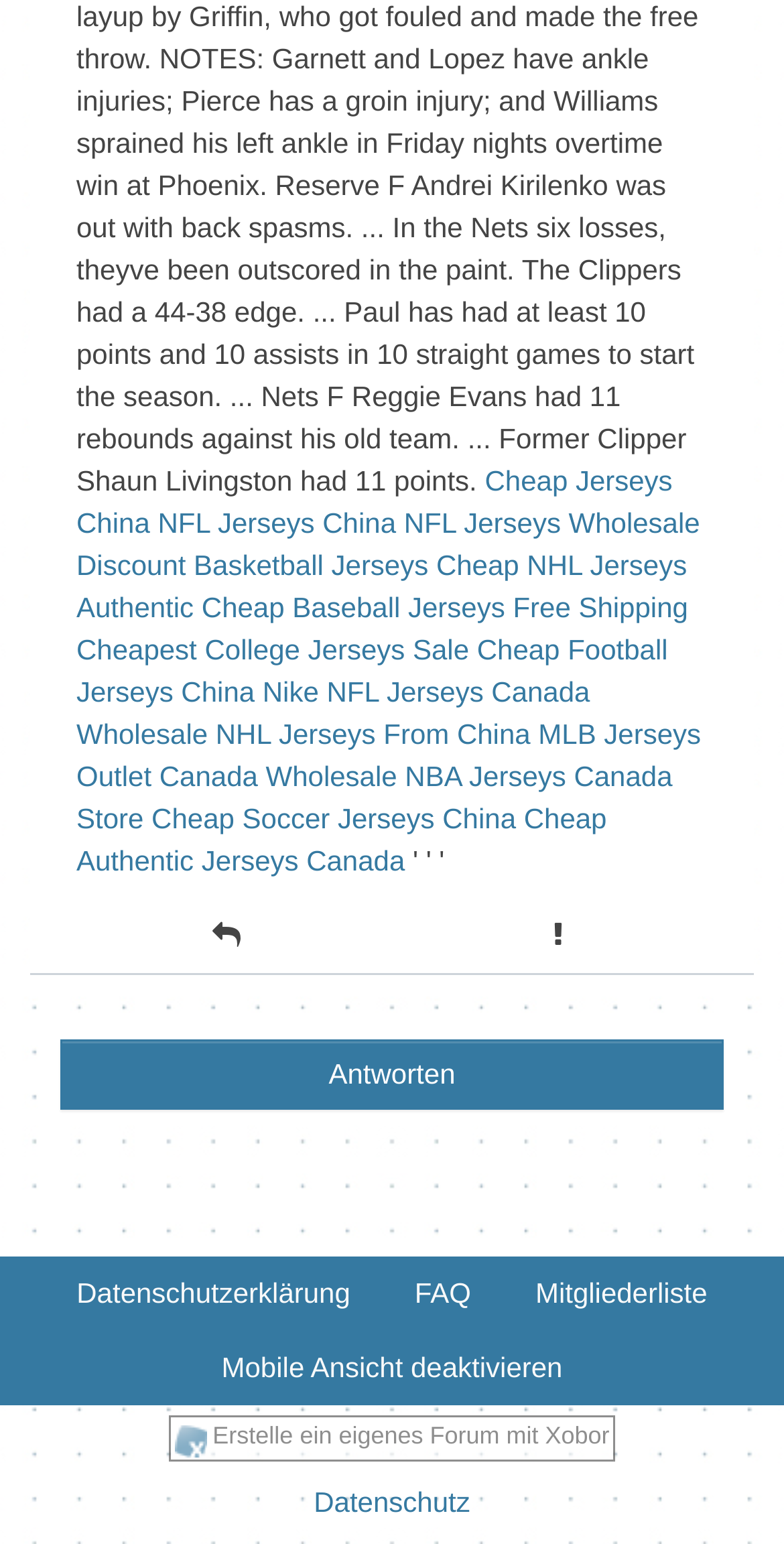Is there a table on the webpage?
Provide a concise answer using a single word or phrase based on the image.

Yes